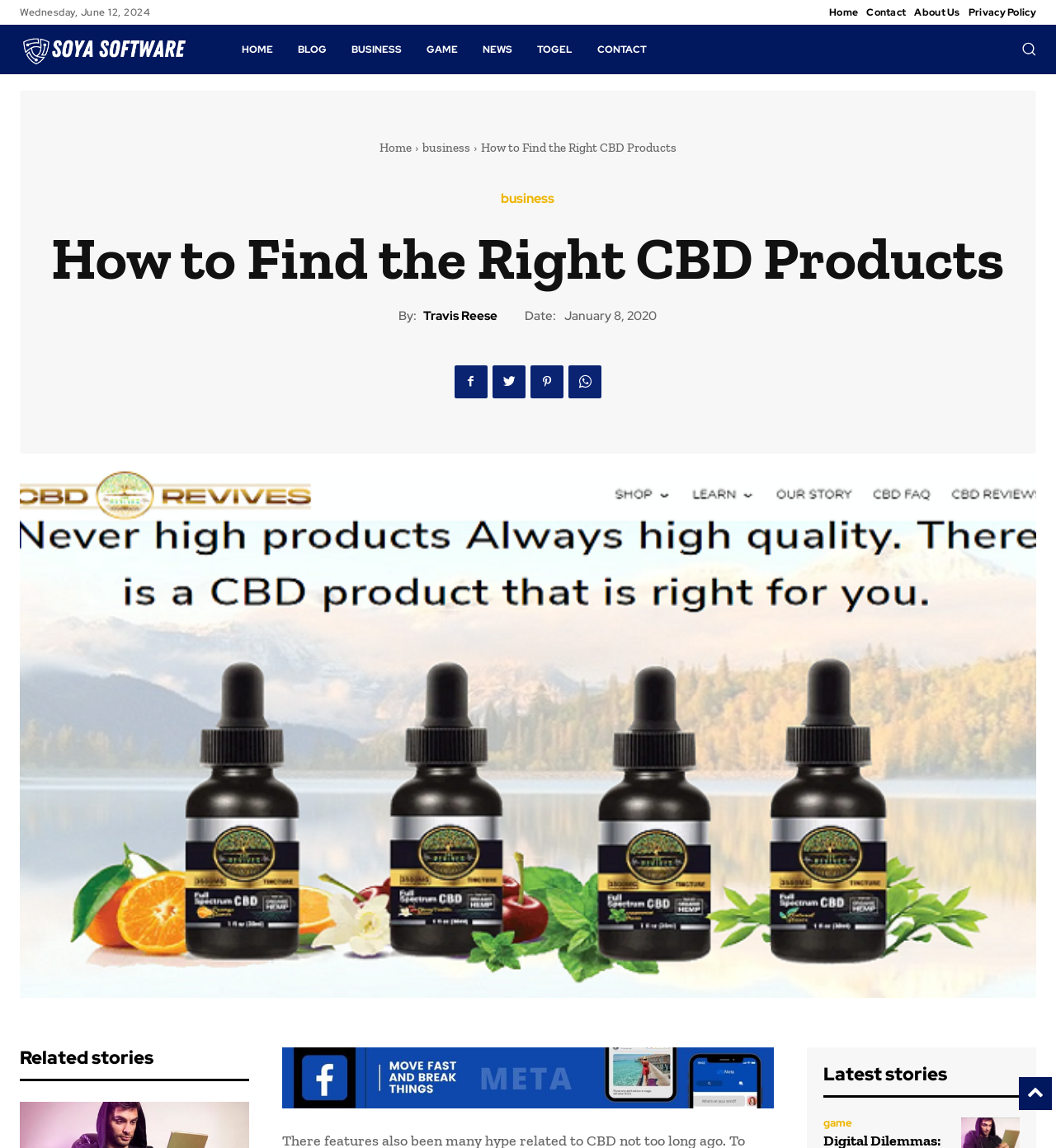What is the author's name?
Using the visual information, respond with a single word or phrase.

Travis Reese